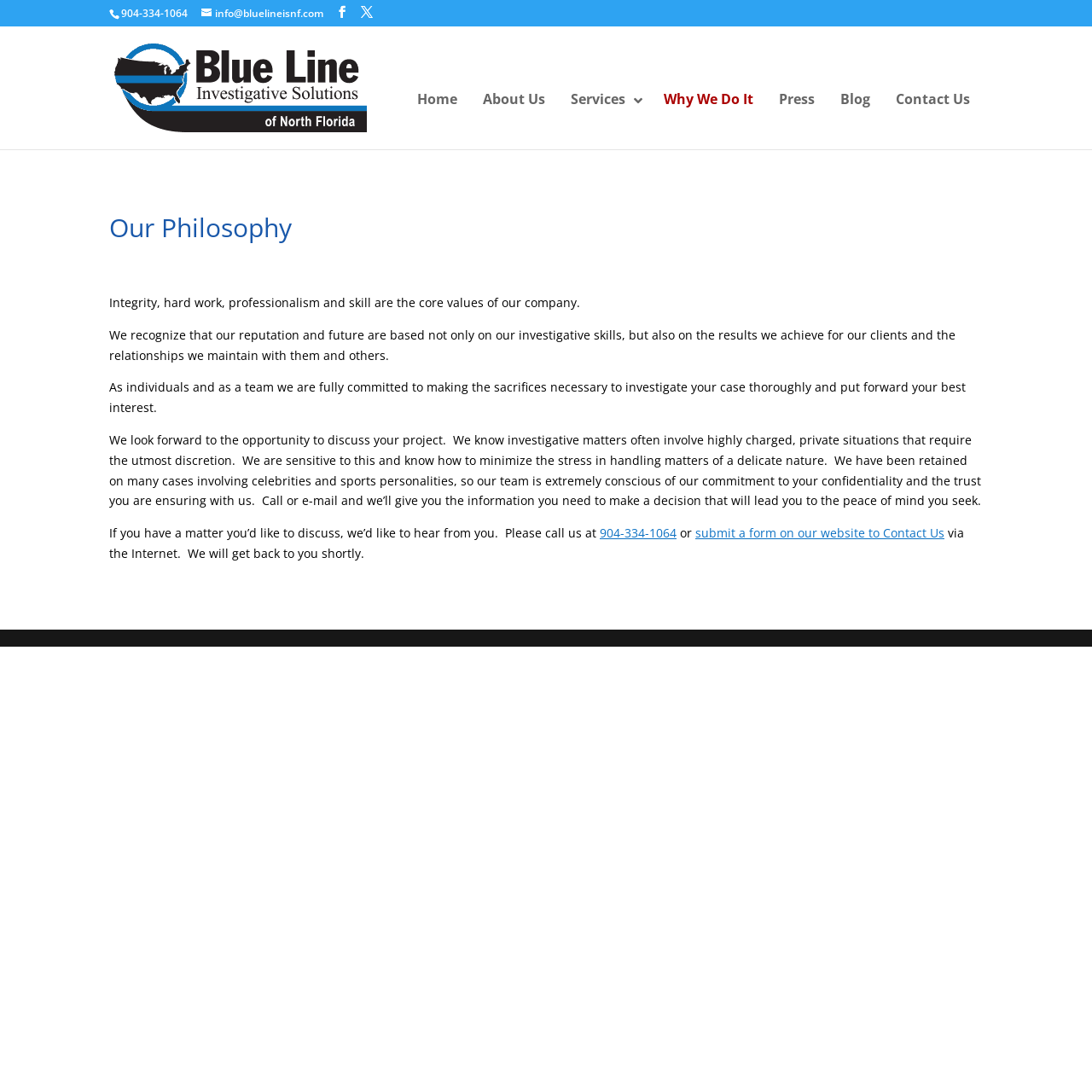Illustrate the webpage's structure and main components comprehensively.

The webpage is about Blue Line IS of North Florida, a company that provides investigative services. At the top of the page, there is a header section with the company's phone number, email address, and social media links. Below the header, there is a navigation menu with links to different sections of the website, including Home, About Us, Services, Why We Do It, Press, Blog, and Contact Us.

The main content of the page is an article that outlines the company's philosophy and values. The article is divided into several paragraphs, each describing the company's commitment to integrity, hard work, professionalism, and skill. The text explains that the company recognizes the importance of achieving results for its clients and maintaining relationships with them and others.

The article also mentions that the company is sensitive to the confidentiality and discretion required in handling delicate matters, having worked with celebrities and sports personalities in the past. The company invites potential clients to contact them to discuss their projects, either by calling the provided phone number or submitting a form on the website.

Throughout the page, there are no images except for the company's logo, which is displayed next to the company name in the navigation menu. The overall layout of the page is simple and easy to navigate, with clear headings and concise text.